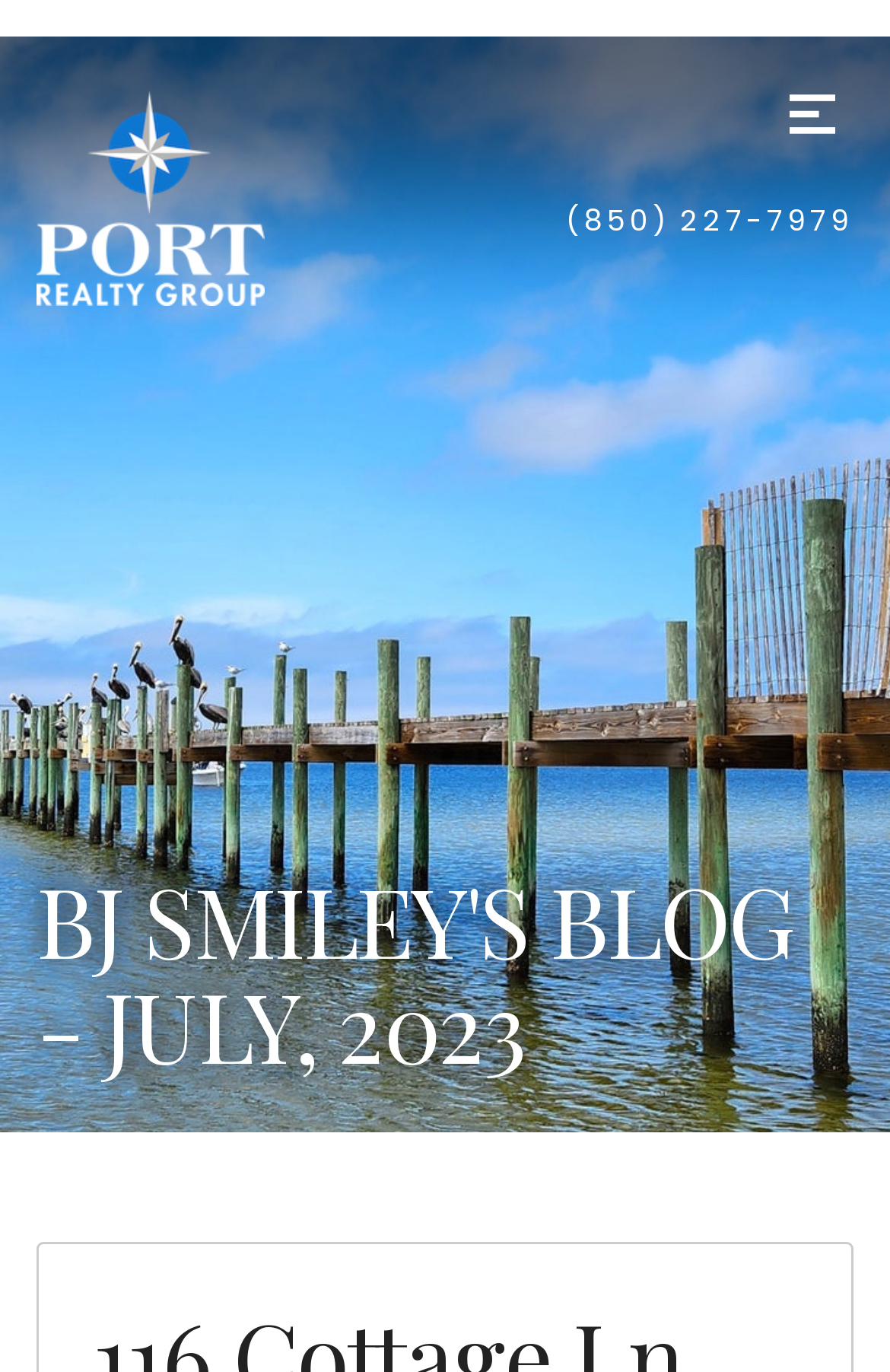Find the coordinates for the bounding box of the element with this description: "(850) 227-7979".

[0.636, 0.147, 0.959, 0.177]